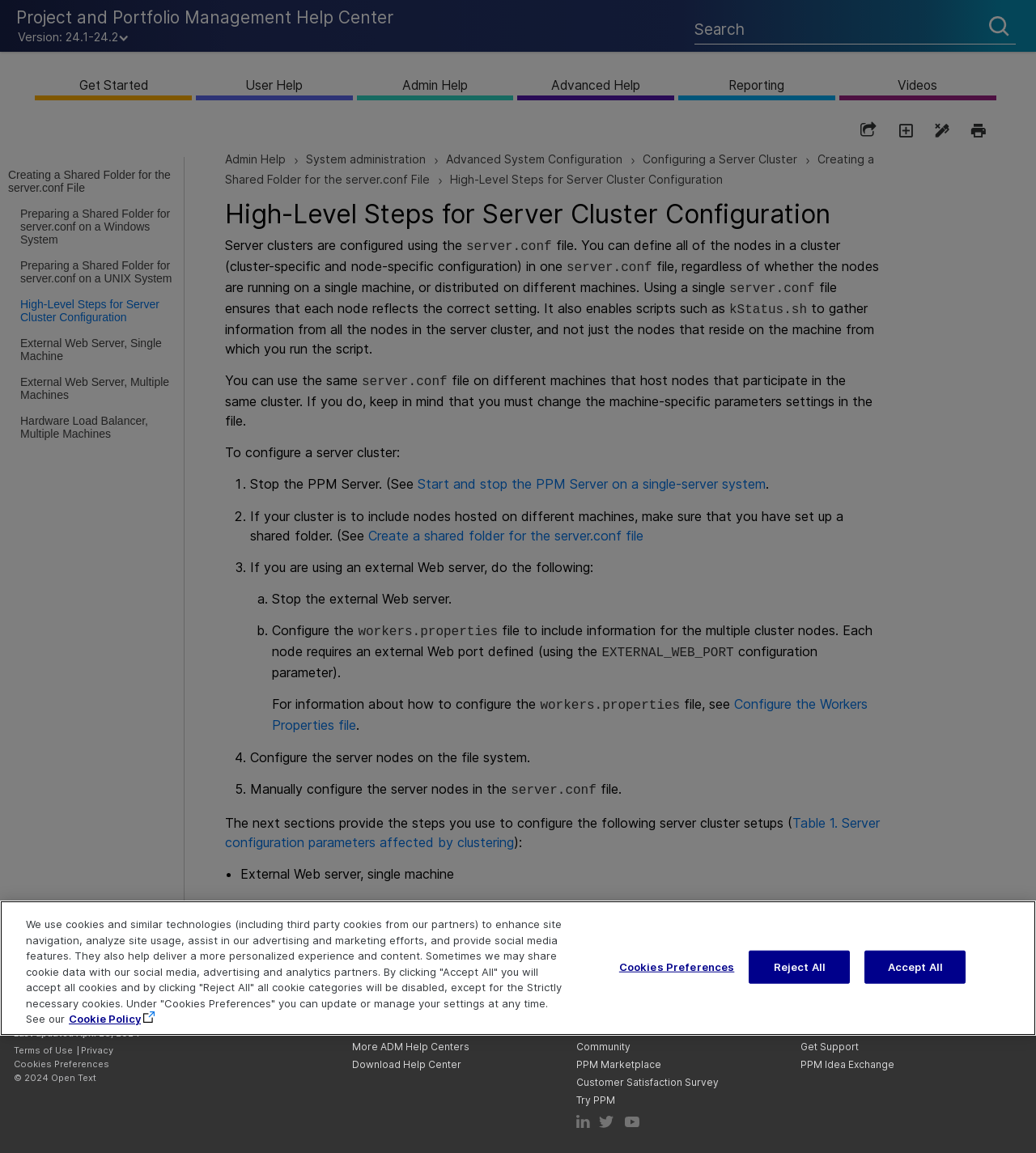Provide the bounding box coordinates of the HTML element this sentence describes: "title="Remove all search highlights"".

[0.901, 0.105, 0.936, 0.12]